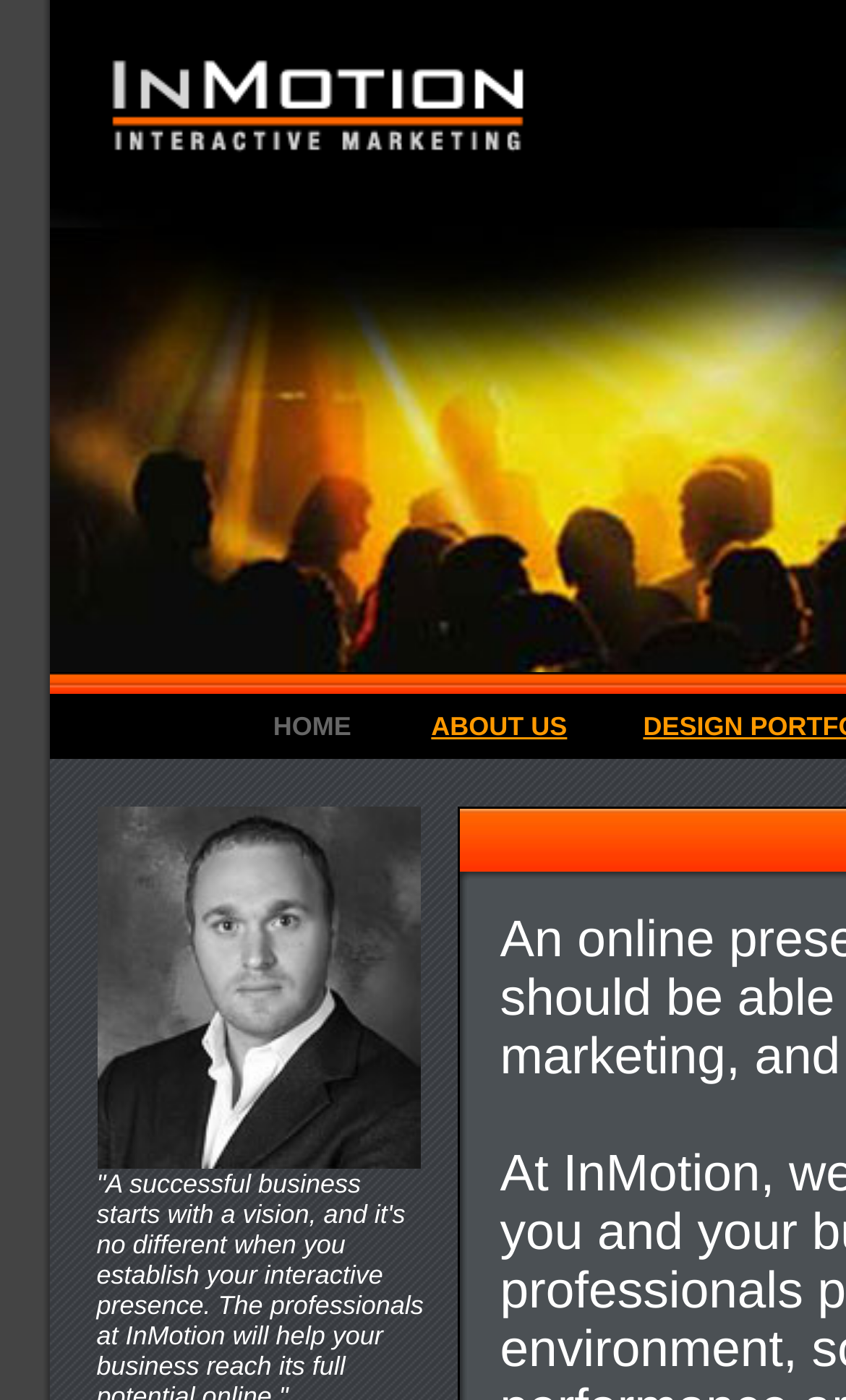What is the text of the second link? Based on the image, give a response in one word or a short phrase.

ABOUT US